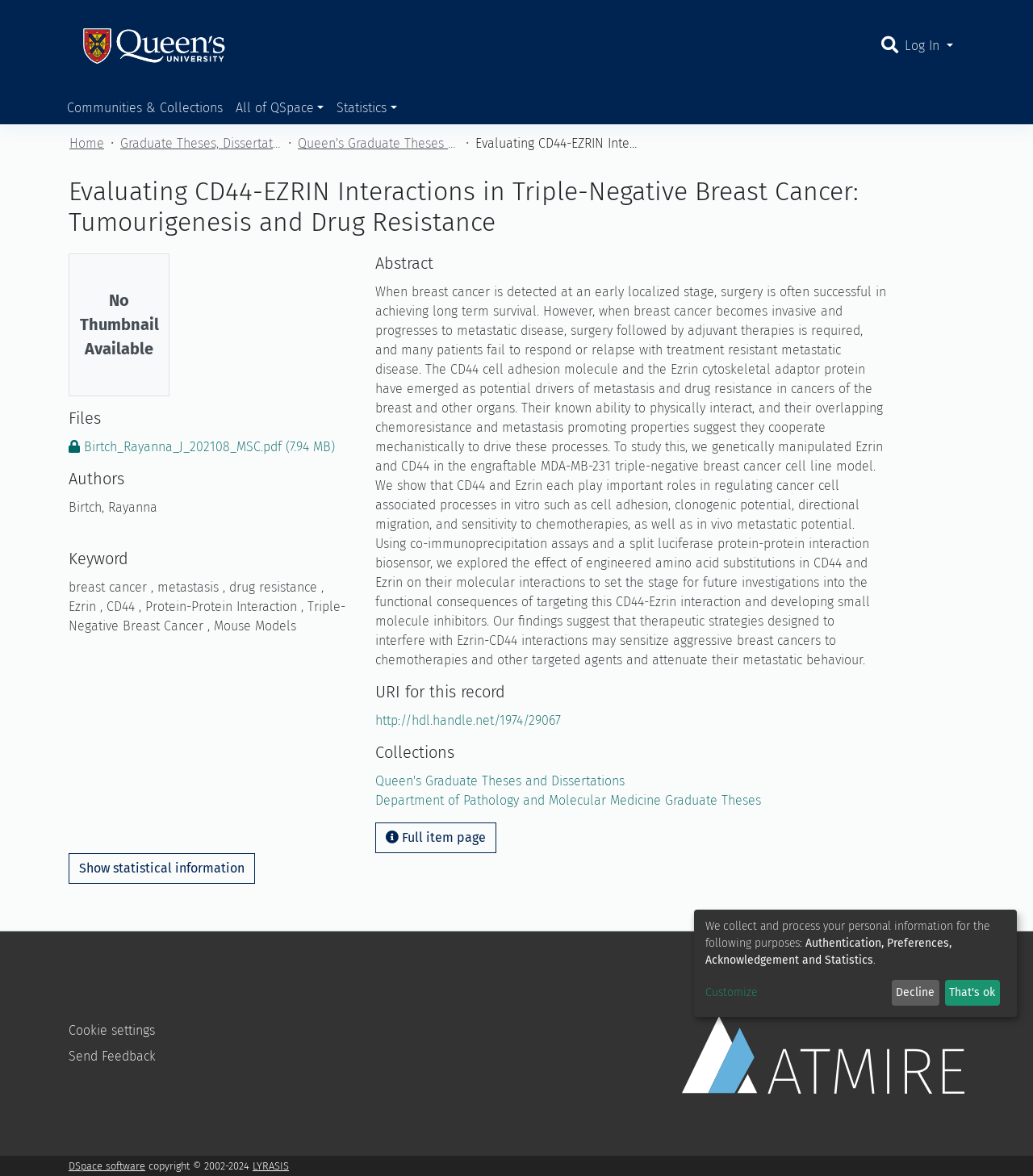What is the file format of the downloadable file?
Please look at the screenshot and answer using one word or phrase.

PDF